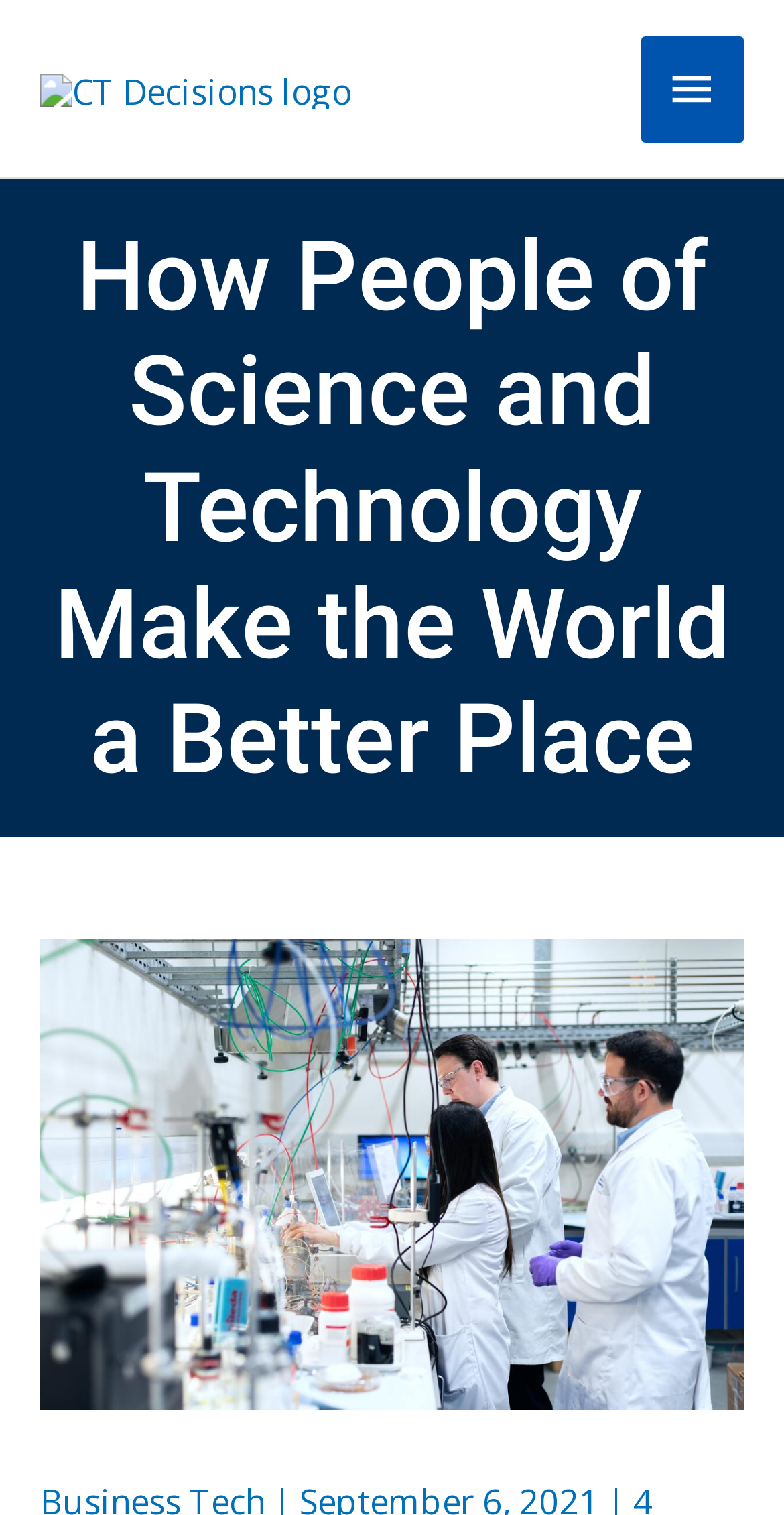Identify and provide the title of the webpage.

How People of Science and Technology Make the World a Better Place